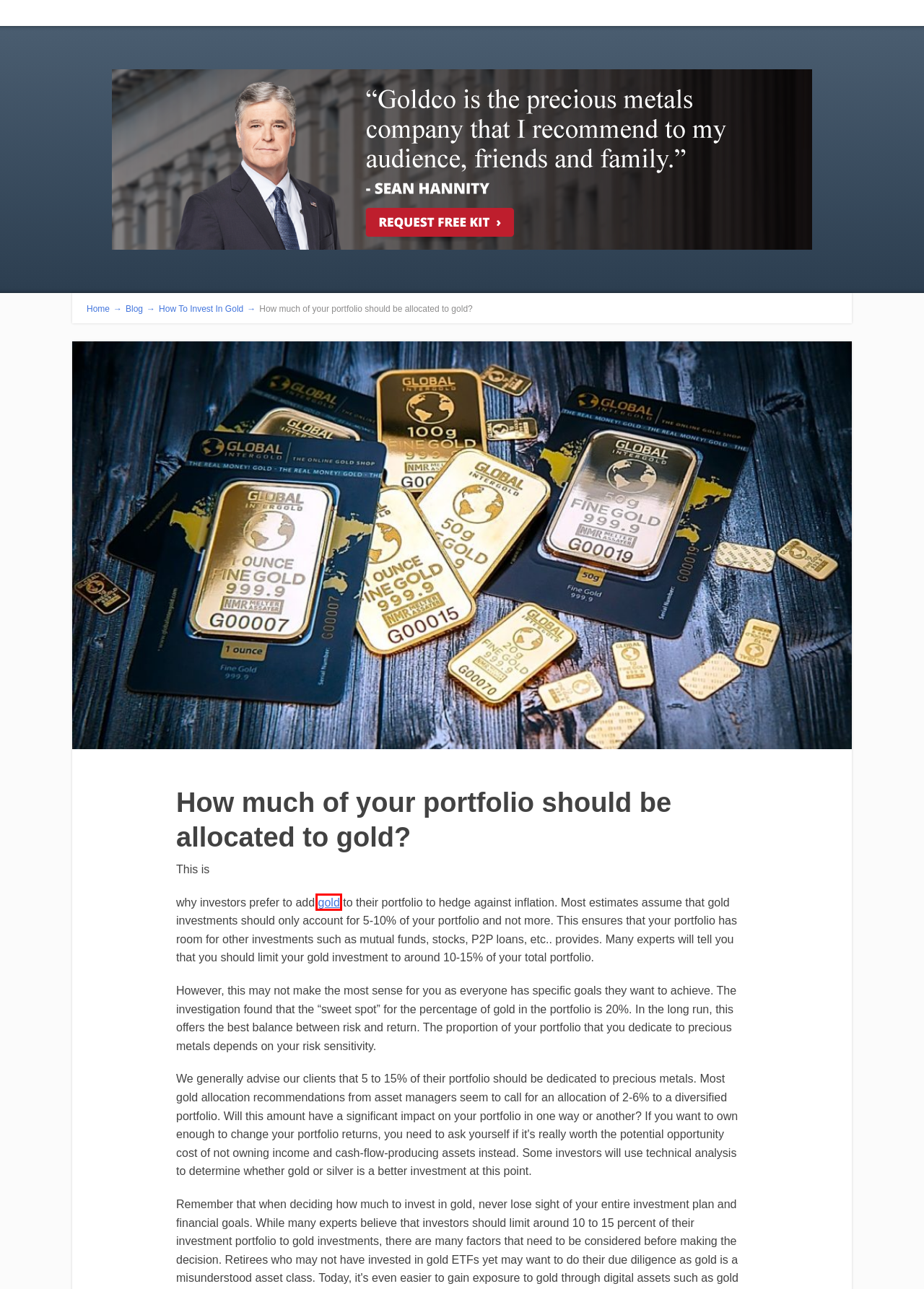You have a screenshot of a webpage with a red rectangle bounding box. Identify the best webpage description that corresponds to the new webpage after clicking the element within the red bounding box. Here are the candidates:
A. Can i transfer my ira to gold? - 401k To Gold IRA Rollover Guide
B. What Is a Gold IRA Rollover: A Guide to Investing Wisely - 401k To Gold IRA Rollover Guide
C. Blog - 401k To Gold IRA Rollover Guide
D. What is the safest investment with the highest return? - 401k To Gold IRA Rollover Guide
E. How To Invest In Gold - 401k To Gold IRA Rollover Guide
F. Can I Take Physical Possession of Gold in My IRA? - 401k To Gold IRA Rollover Guide
G. About Us - 401k To Gold IRA Rollover Guide
H. What does ira eligible gold mean? - 401k To Gold IRA Rollover Guide

B